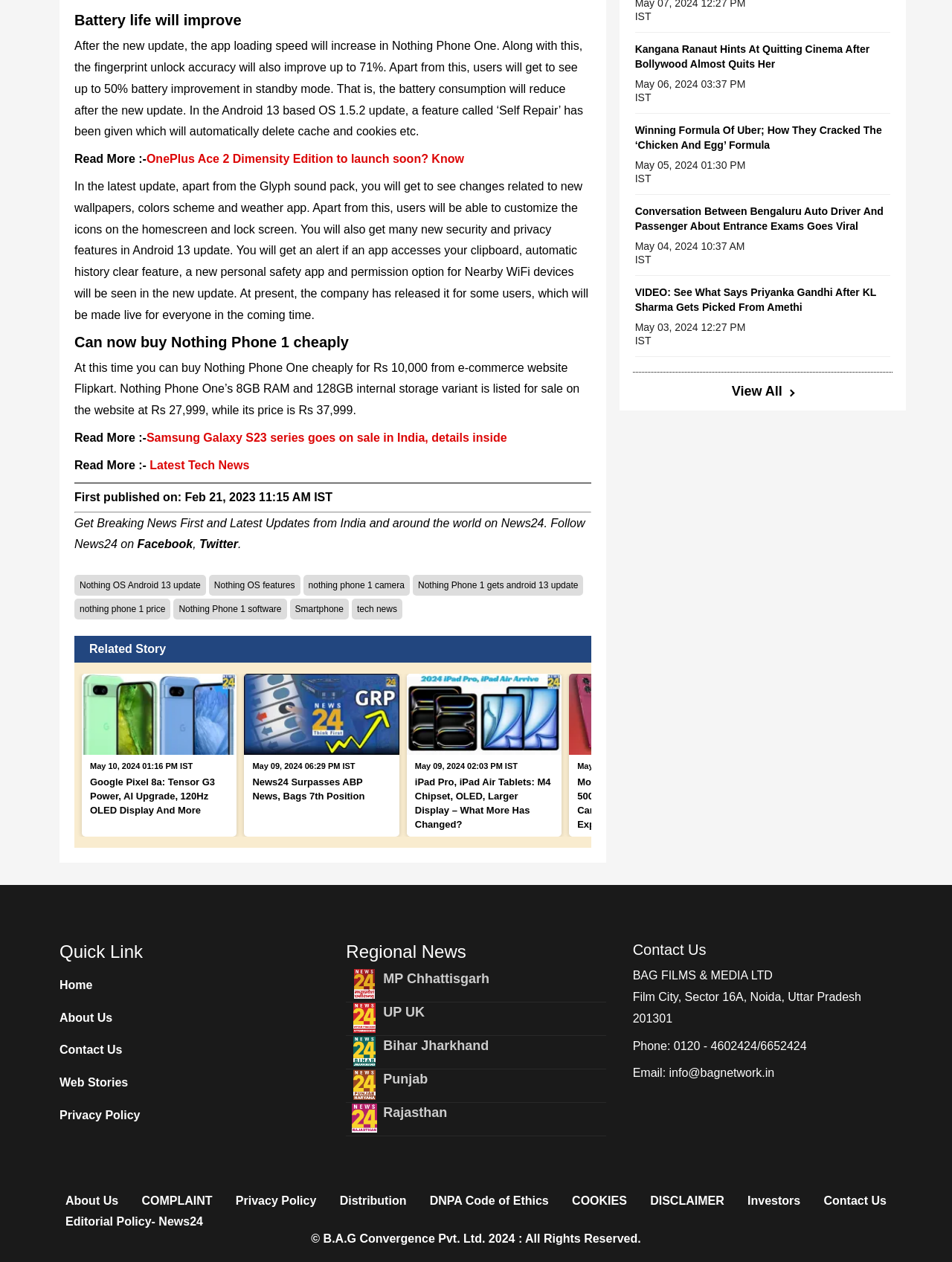Identify the bounding box coordinates for the region to click in order to carry out this instruction: "Read more about Nothing Phone 1". Provide the coordinates using four float numbers between 0 and 1, formatted as [left, top, right, bottom].

[0.078, 0.121, 0.154, 0.131]